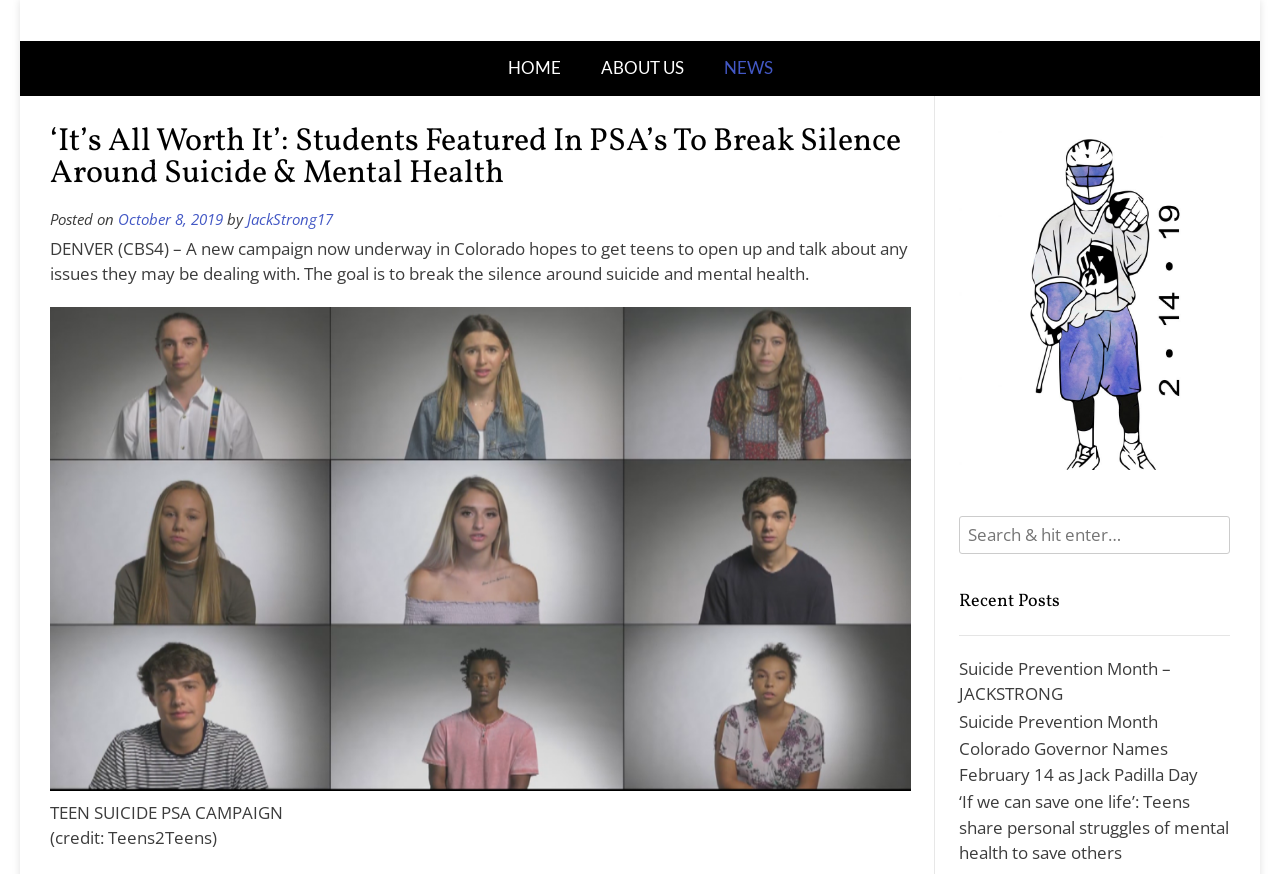Who is the author of the post?
Answer the question using a single word or phrase, according to the image.

JackStrong17